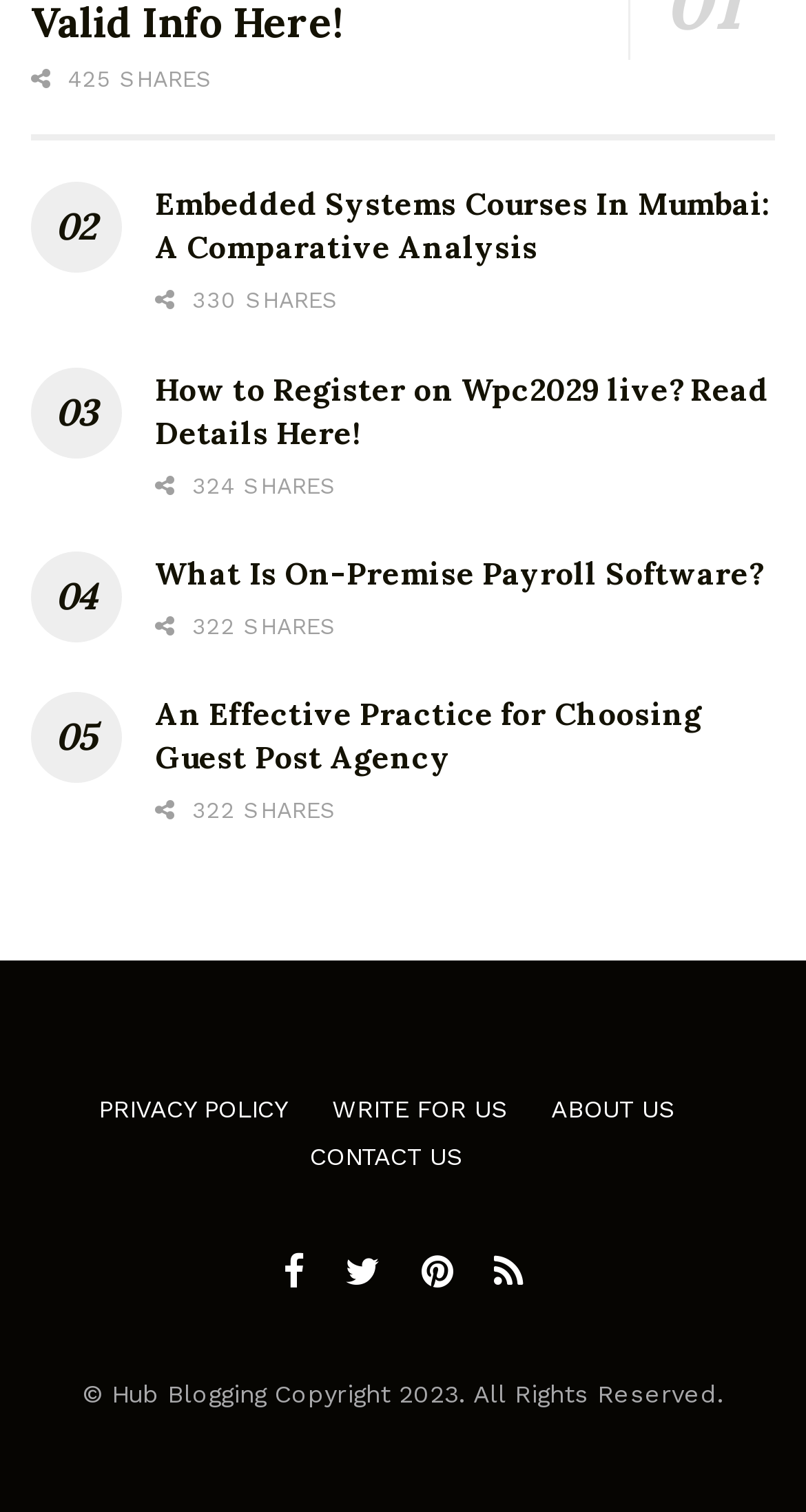How many share buttons are on the page?
Answer the question in a detailed and comprehensive manner.

I counted the share buttons with the '' icon, which appears 10 times on the page, each associated with a different article title.